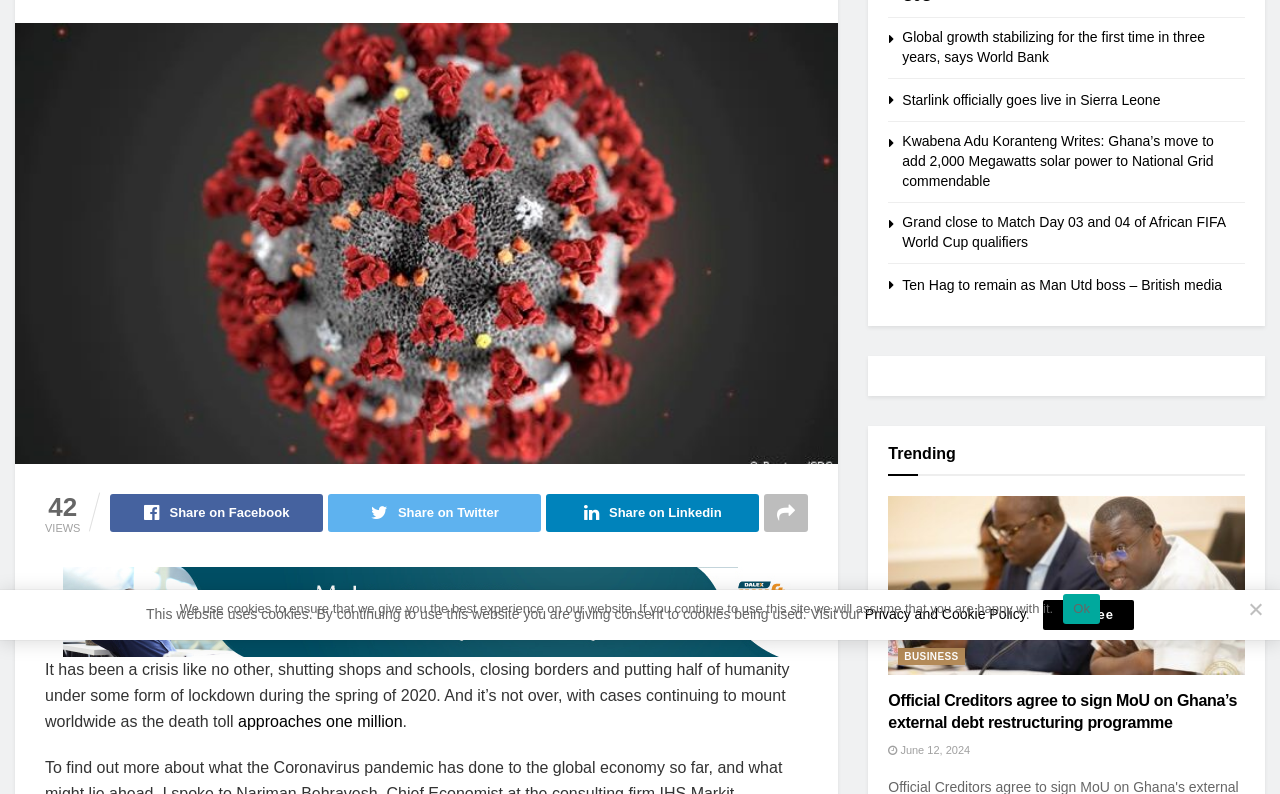From the webpage screenshot, identify the region described by aria-label="03_D_S_leaderboard-(728×90)-01". Provide the bounding box coordinates as (top-left x, top-left y, bottom-right x, bottom-right y), with each value being a floating point number between 0 and 1.

[0.049, 0.759, 0.618, 0.78]